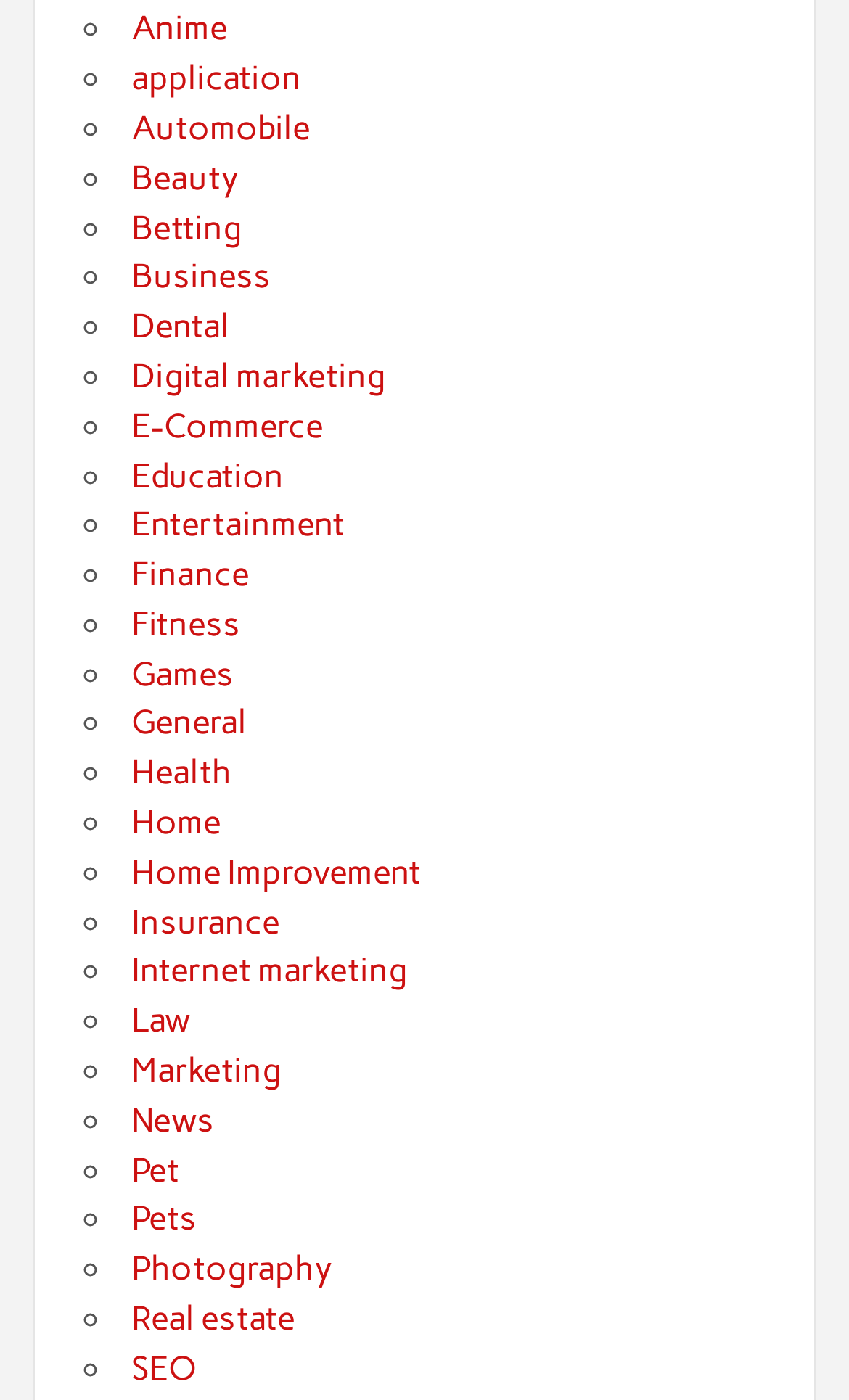Locate the bounding box coordinates of the clickable area to execute the instruction: "Subscribe to the channel". Provide the coordinates as four float numbers between 0 and 1, represented as [left, top, right, bottom].

None